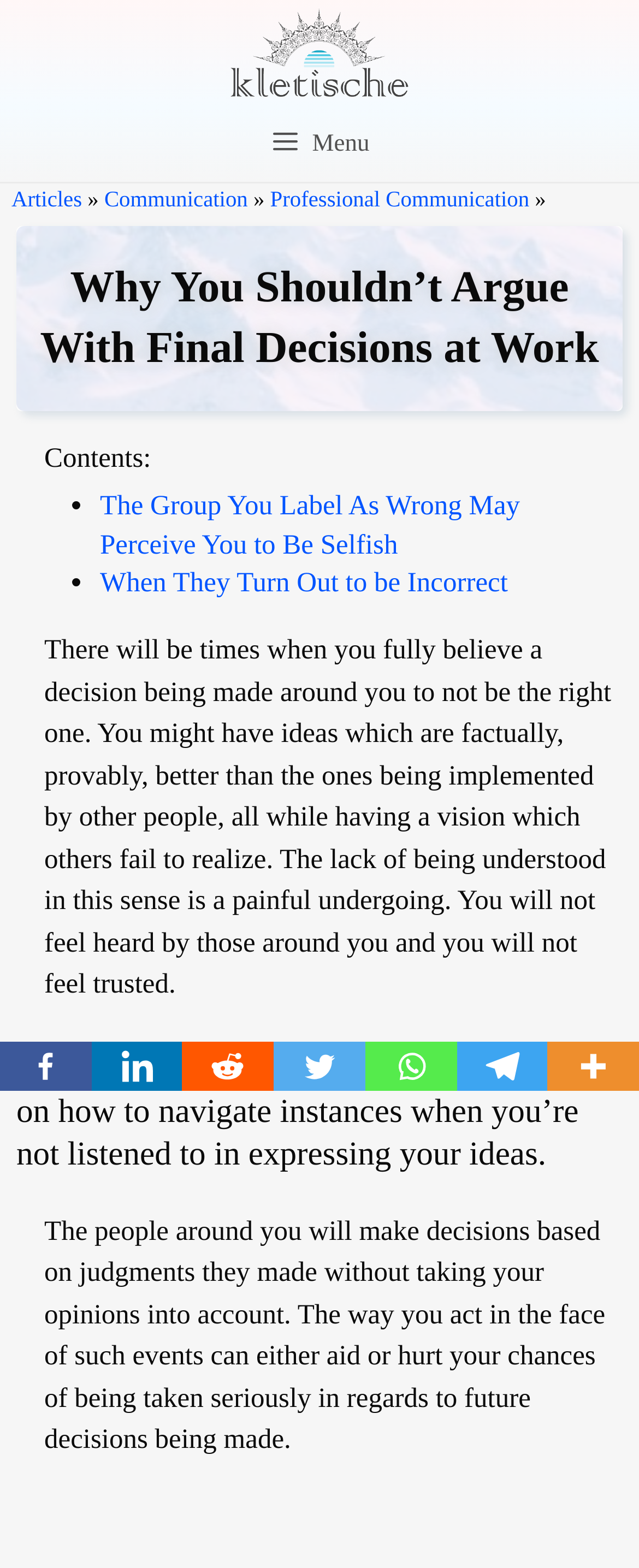Generate a comprehensive description of the webpage content.

The webpage is an article titled "Why You Shouldn't Argue With Final Decisions at Work". At the top, there is a banner with a link to the site "Kletische" and an image of the same name. Below the banner, there is a navigation menu with a button labeled "Menu" that controls the primary menu.

On the left side, there are links to "Articles", "Communication", and "Professional Communication". The main content of the article starts with a heading that matches the title of the webpage. Below the heading, there is a table of contents with links to different sections of the article.

The article itself is divided into several paragraphs of text, with headings and bullet points. The text discusses the importance of not arguing with final decisions at work and provides pointers on how to navigate instances when one's ideas are not listened to. The article also mentions the potential consequences of one's actions in the face of such events.

At the bottom of the page, there are social media links to share the article on Facebook, Linkedin, Reddit, Twitter, Whatsapp, Telegram, and more.